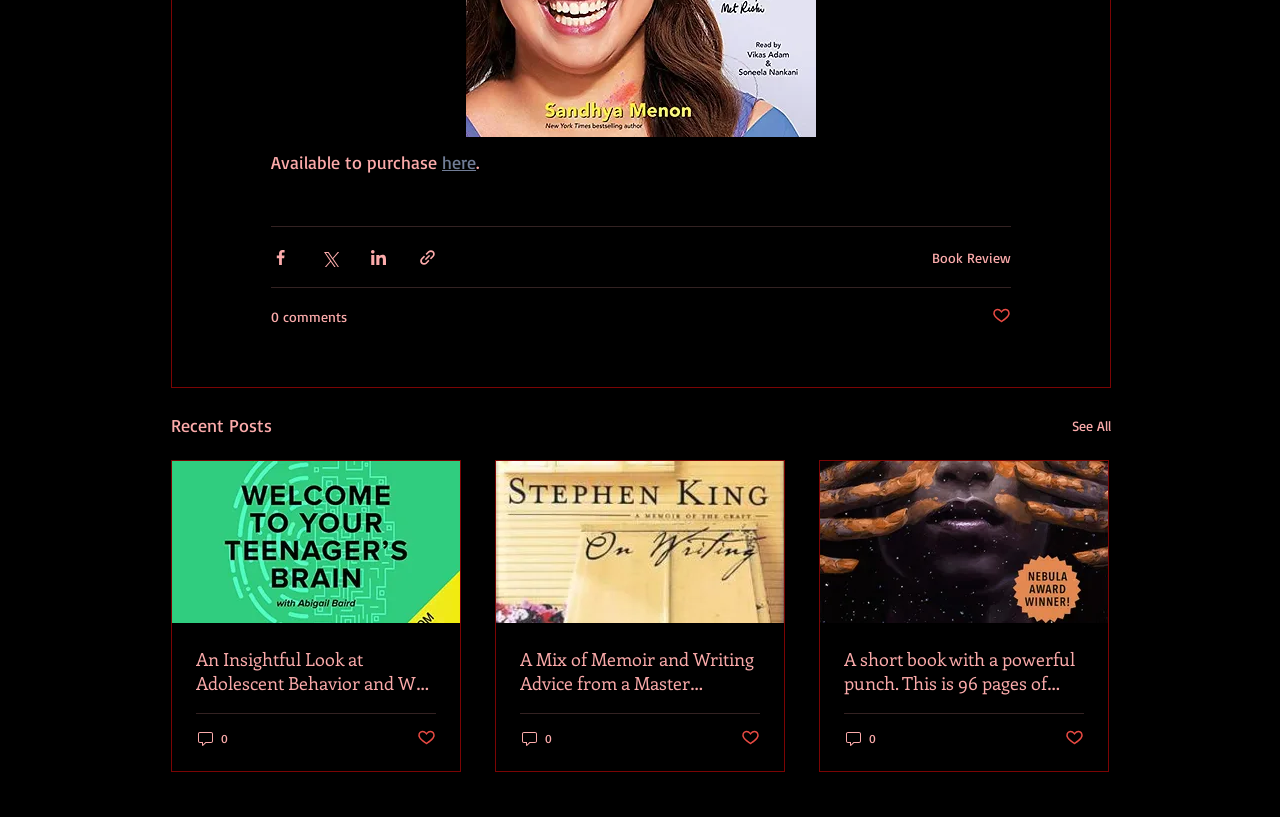Find and specify the bounding box coordinates that correspond to the clickable region for the instruction: "Click the 'Enquiry@Lonestar-Lab.com' email link".

None